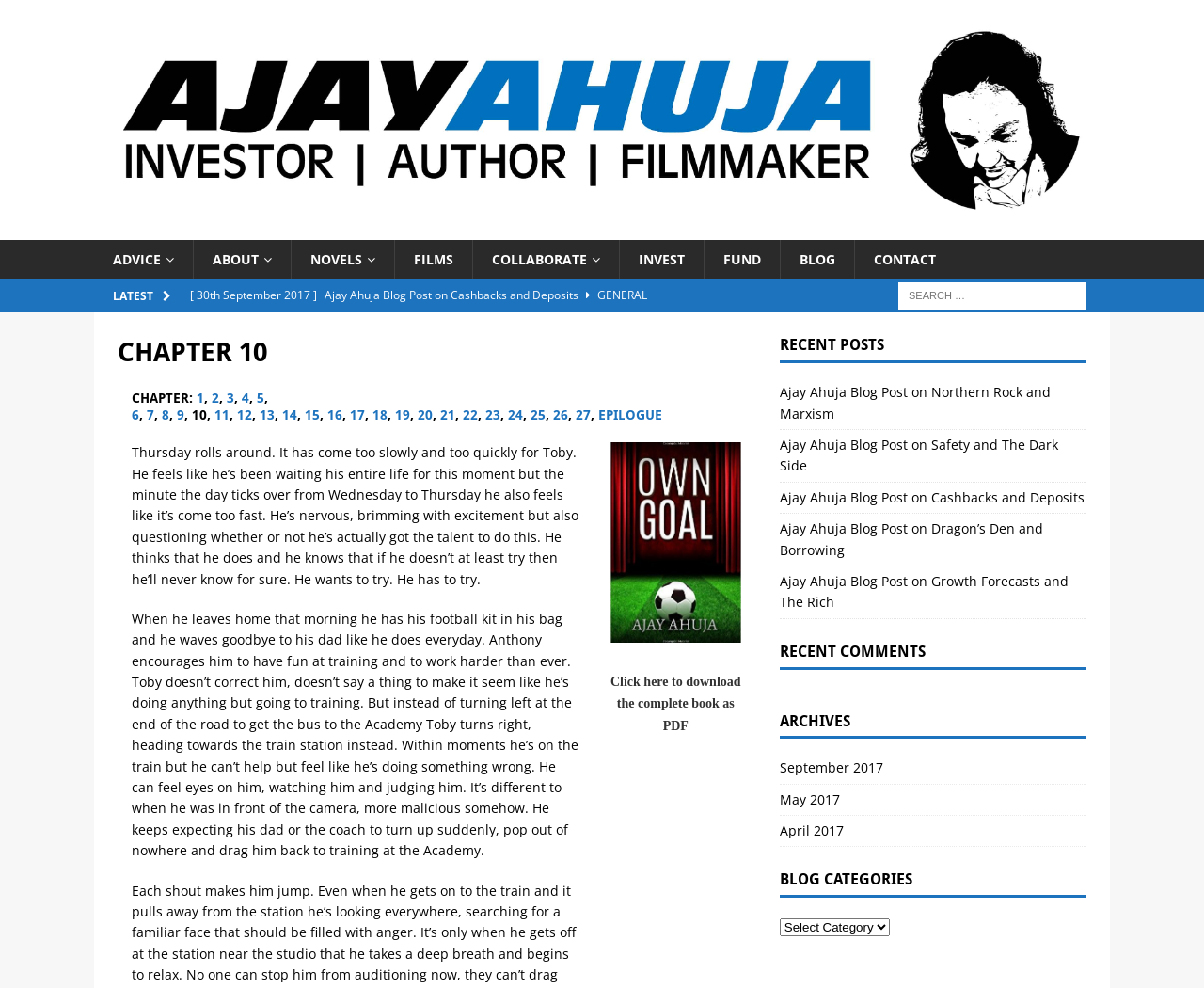How many chapters are there in the book?
Please ensure your answer is as detailed and informative as possible.

The number of chapters can be found by counting the links in the 'CHAPTER' section, which range from '1' to 'EPILOGUE', indicating 27 chapters in total.